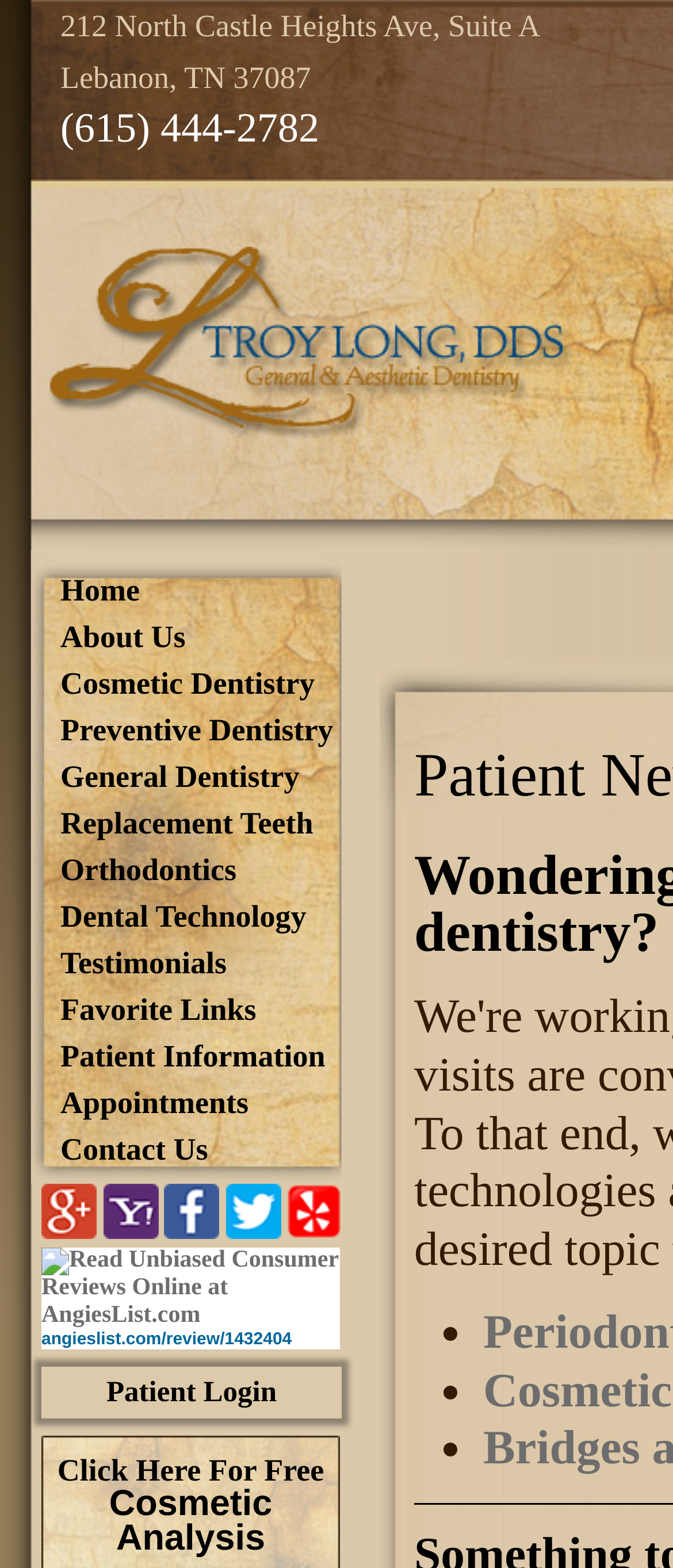Can you determine the bounding box coordinates of the area that needs to be clicked to fulfill the following instruction: "Click Click Here For Free Cosmetic Analysis"?

[0.085, 0.927, 0.481, 0.993]